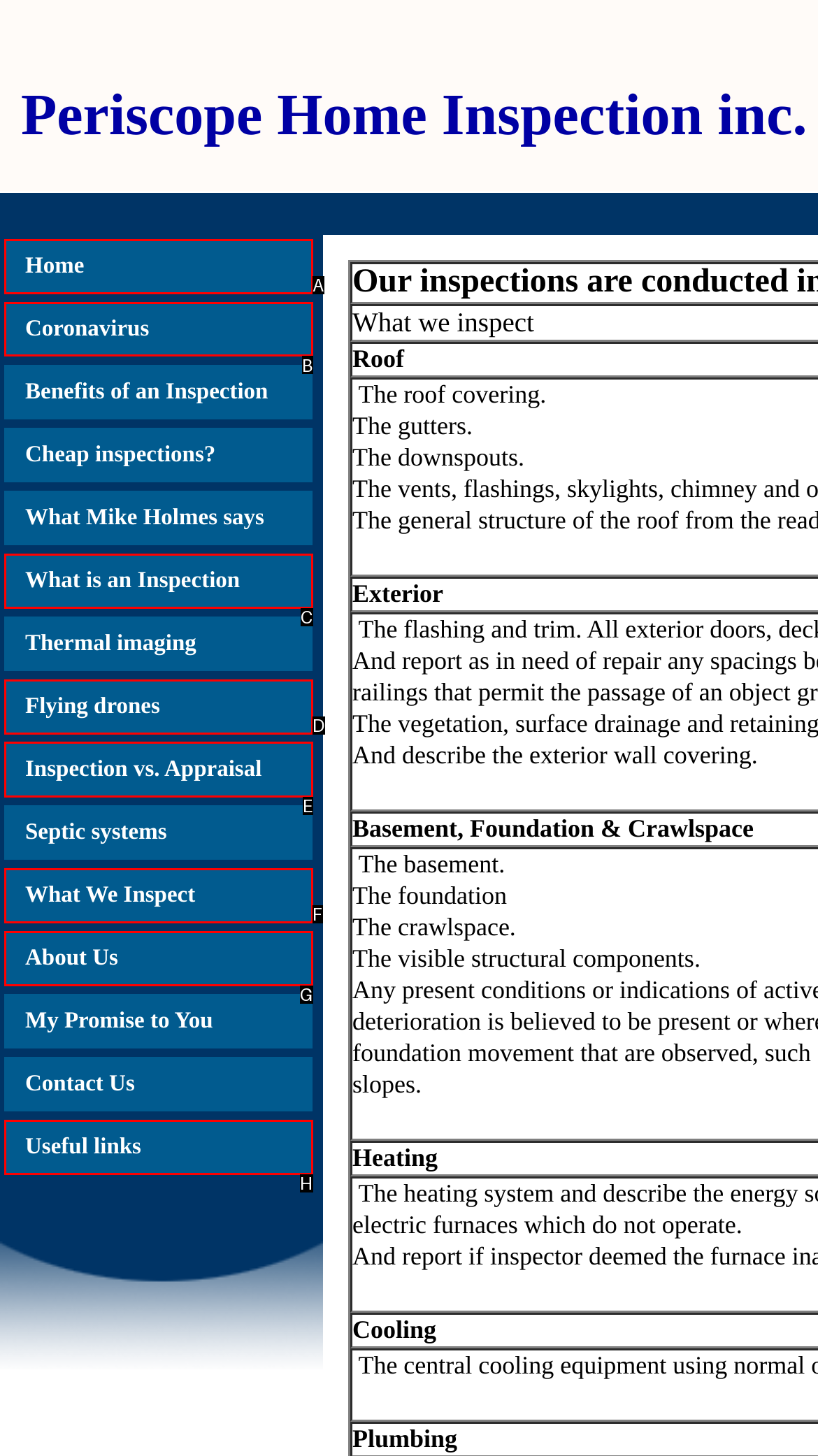Point out the HTML element that matches the following description: What We Inspect
Answer with the letter from the provided choices.

F